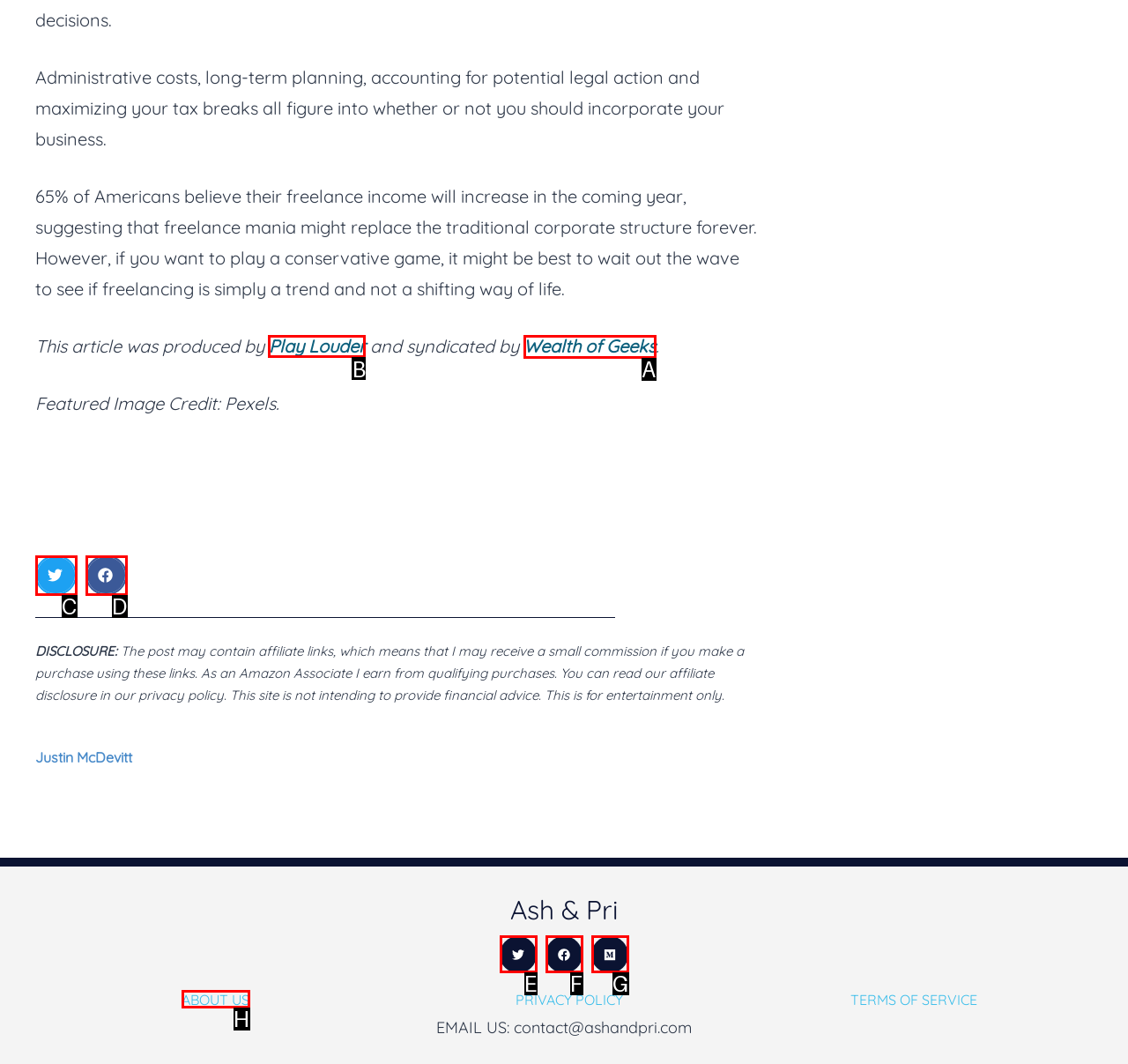Point out which HTML element you should click to fulfill the task: Click on the 'Play Louder' link.
Provide the option's letter from the given choices.

B